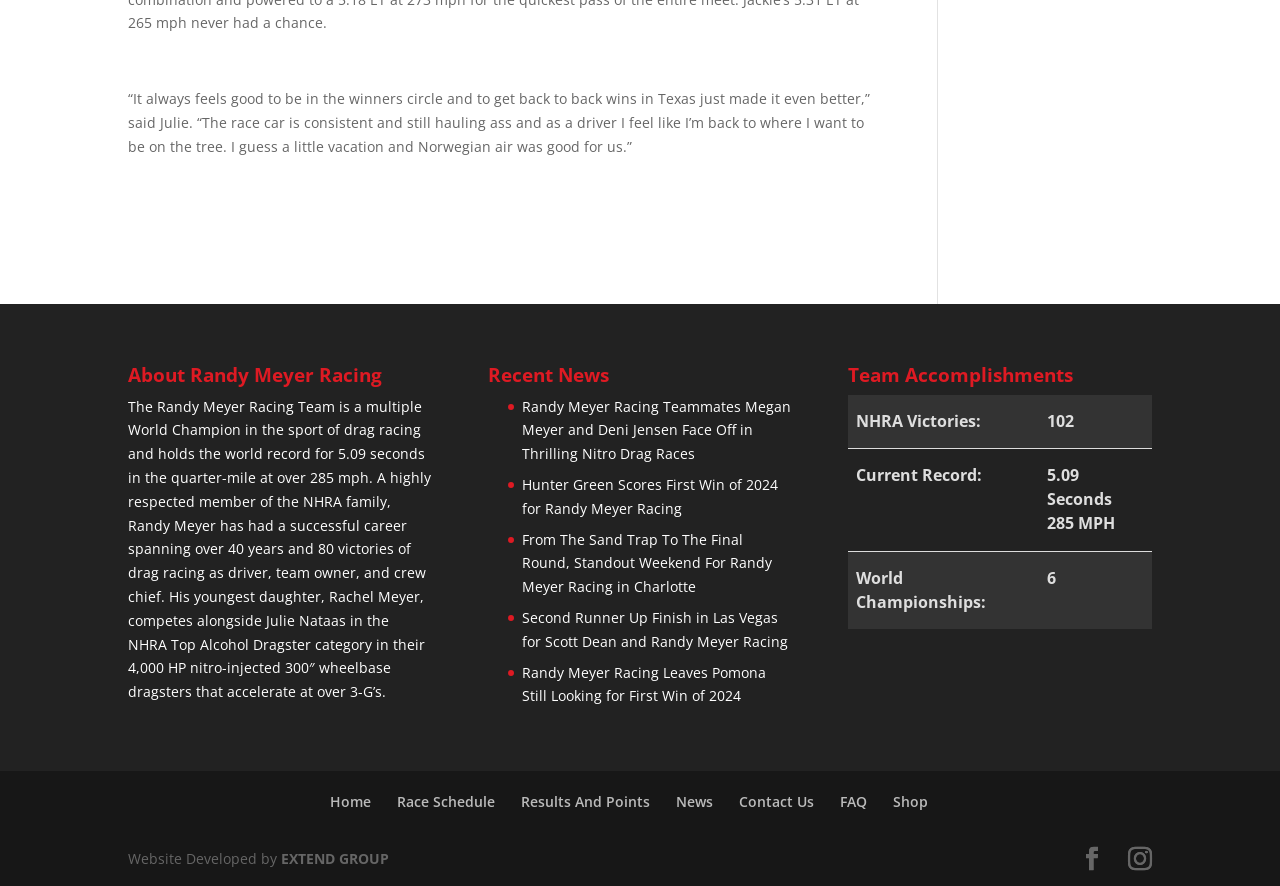Please find the bounding box for the UI element described by: "Shop".

[0.698, 0.894, 0.725, 0.916]